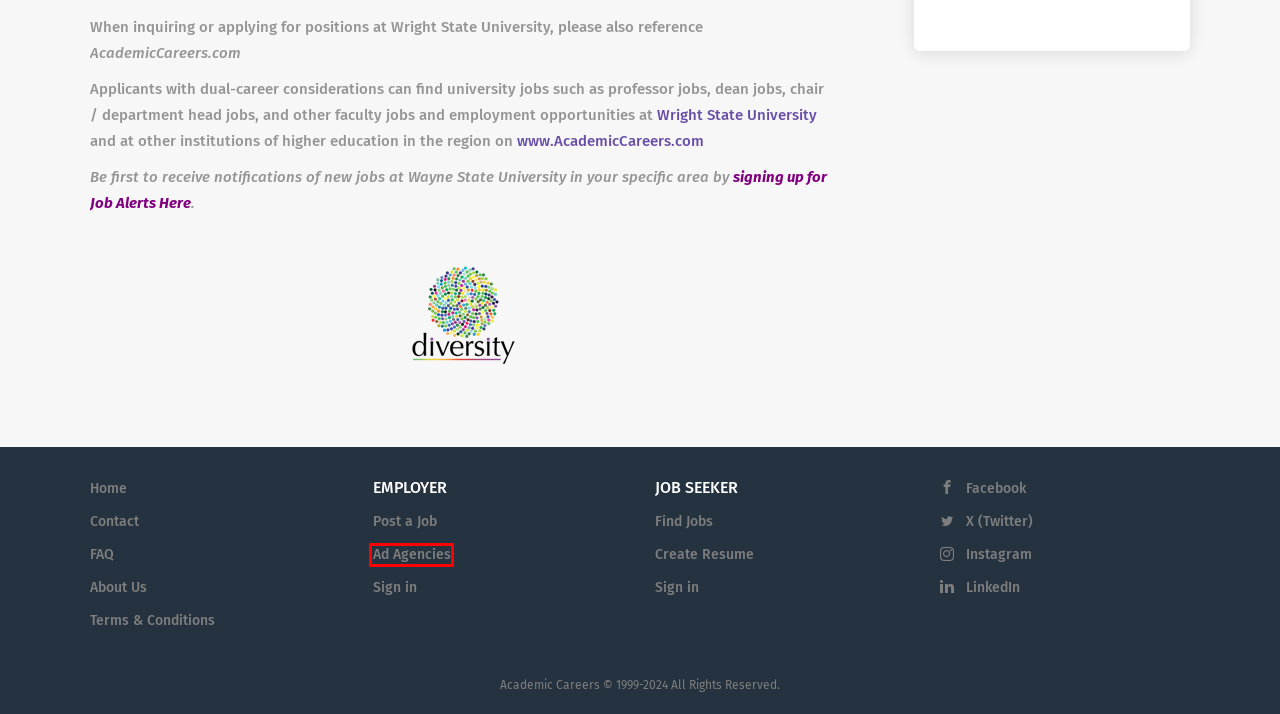You have a screenshot of a webpage with a red bounding box around an element. Select the webpage description that best matches the new webpage after clicking the element within the red bounding box. Here are the descriptions:
A. 领英企业服务
B. Jobs | Academic Careers
C. Advertising Agencies Information | Academic Careers
D. Terms & Conditions | Academic Careers
E. Academic Careers - College & University Jobs‎
F. Contact Us | Academic Careers
G. Sign Up for Job Alerts | Academic Careers
H. About us | Academic Careers

C